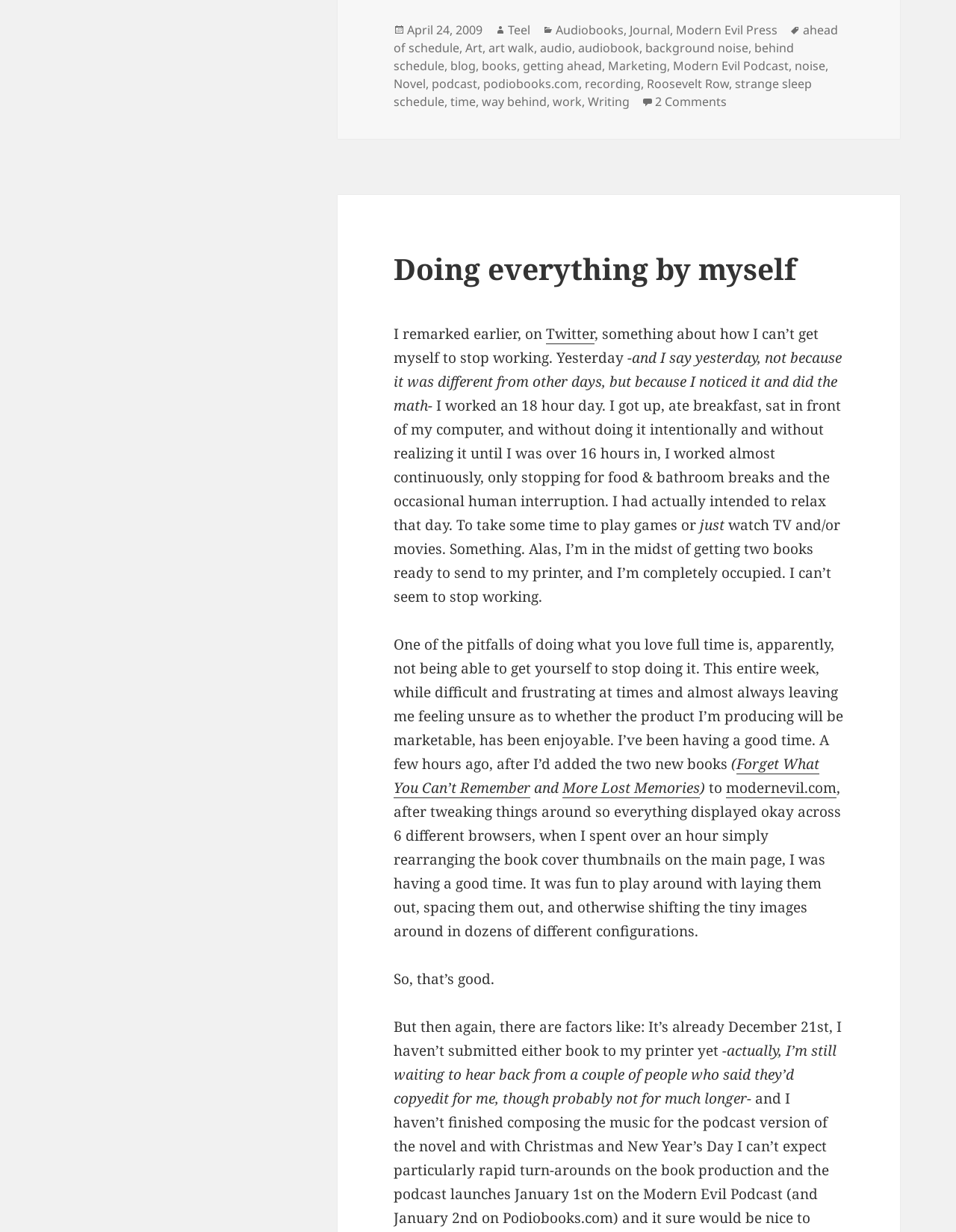Determine the bounding box coordinates of the clickable region to execute the instruction: "Click on the 'Audiobooks' category". The coordinates should be four float numbers between 0 and 1, denoted as [left, top, right, bottom].

[0.581, 0.018, 0.652, 0.032]